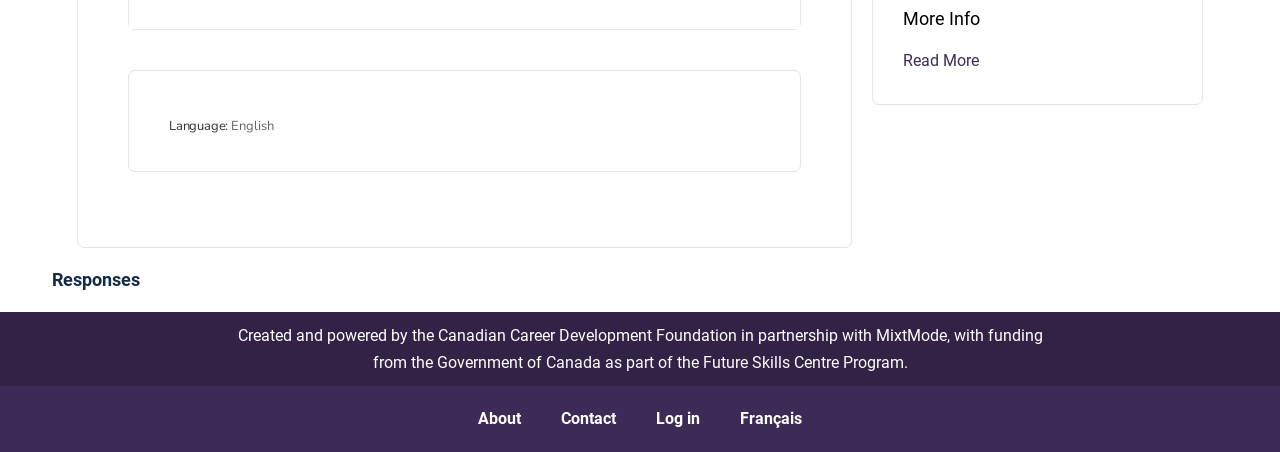Show the bounding box coordinates for the element that needs to be clicked to execute the following instruction: "Change language". Provide the coordinates in the form of four float numbers between 0 and 1, i.e., [left, top, right, bottom].

[0.132, 0.259, 0.18, 0.298]